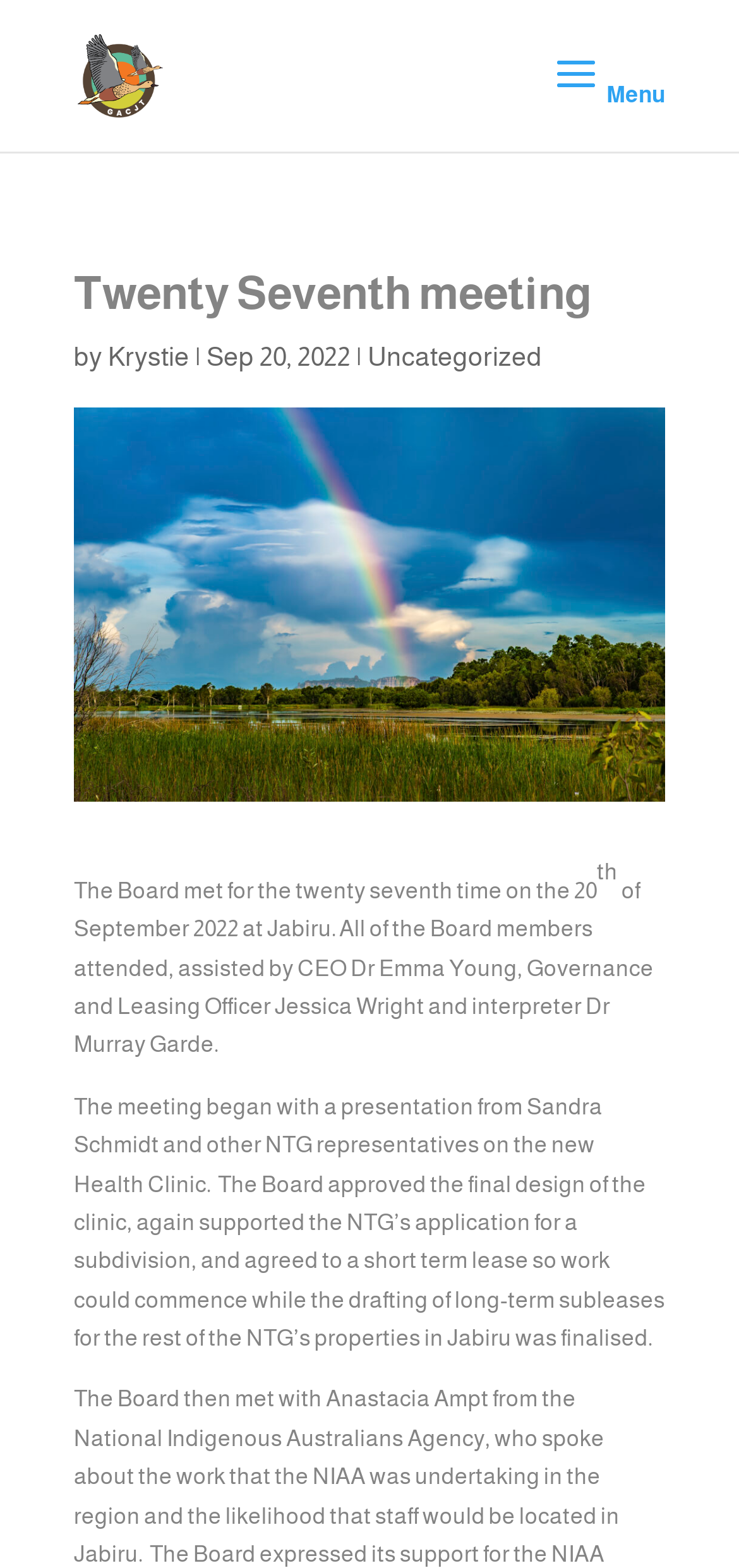Please answer the following question using a single word or phrase: 
How many Board members attended the meeting?

All